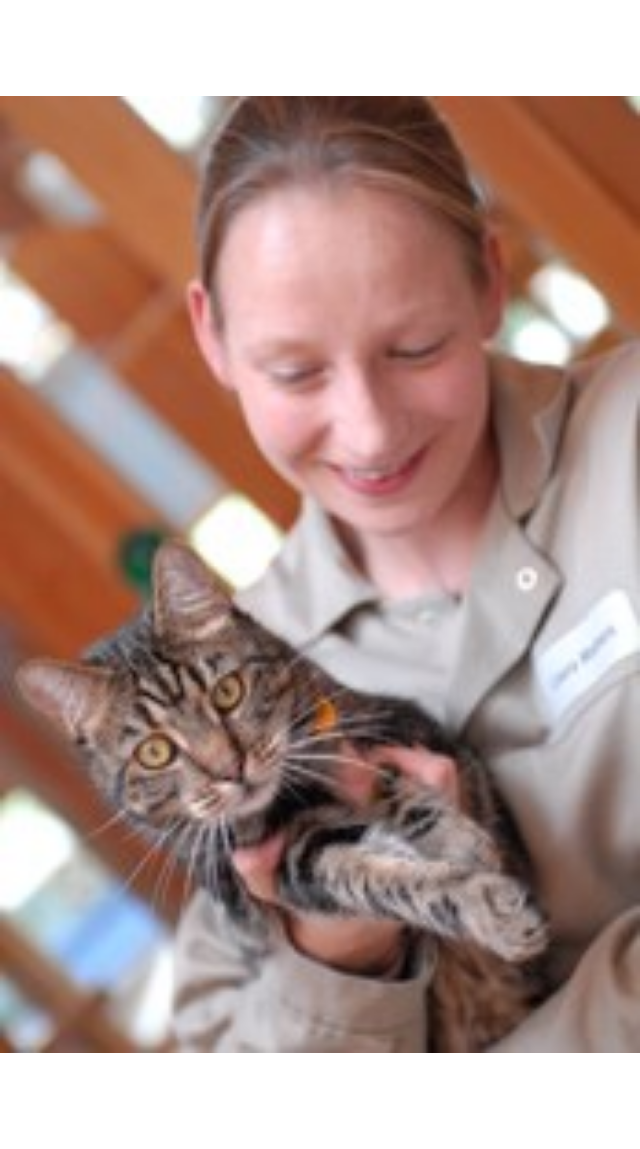Create an elaborate description of the image, covering every aspect.

In this heartwarming image, a woman dressed in a light beige uniform is gently holding a striped cat. The cat, with its big, expressive eyes and an orange collar, appears calm and content in her arms. The woman is smiling warmly, her eyes focused on the cat, creating a sense of connection and affection between them. The background features warm wooden tones and soft lighting, suggesting a comforting environment, likely within a pet care or veterinary setting. This scene beautifully captures the bond between humans and animals, highlighting the joy that pets bring into our lives.